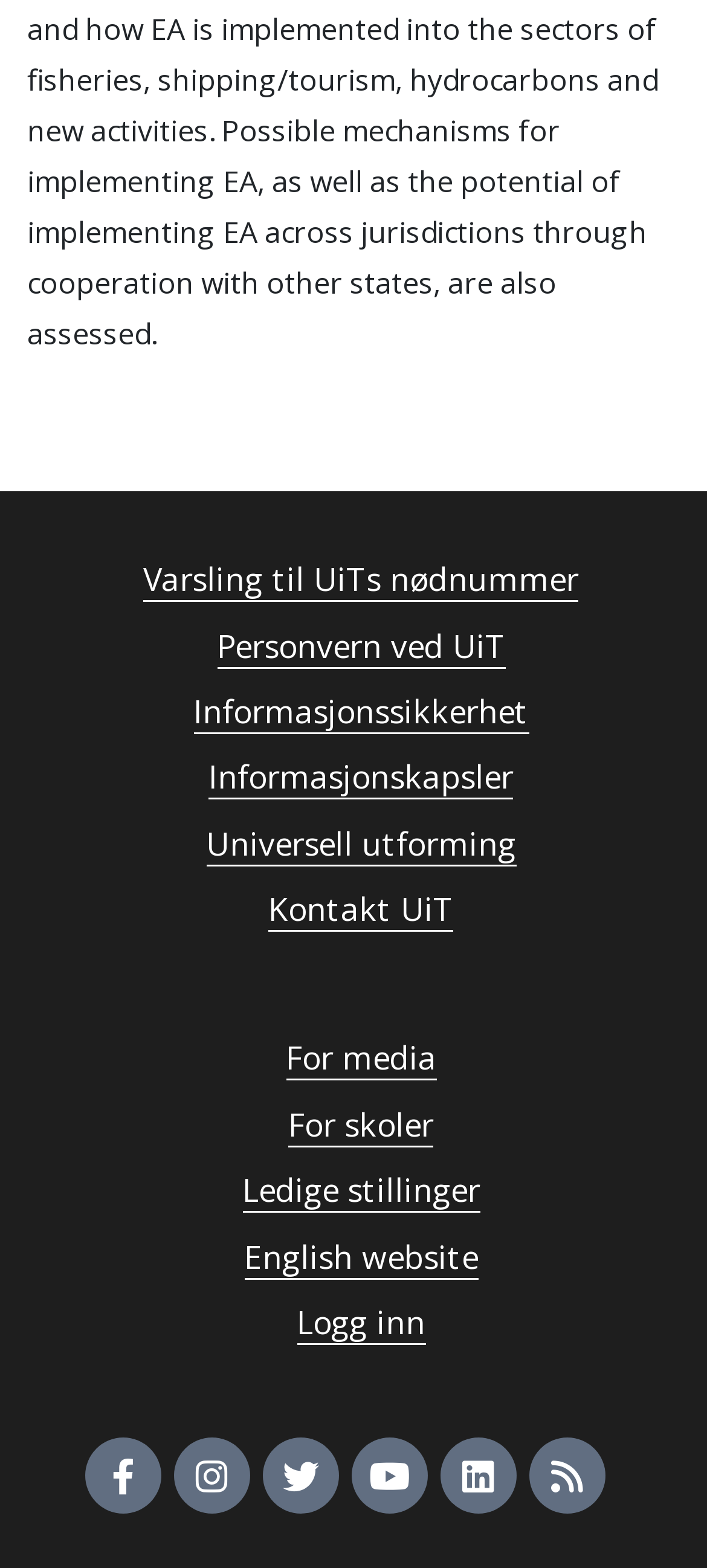Can you pinpoint the bounding box coordinates for the clickable element required for this instruction: "View available jobs"? The coordinates should be four float numbers between 0 and 1, i.e., [left, top, right, bottom].

[0.342, 0.746, 0.678, 0.772]